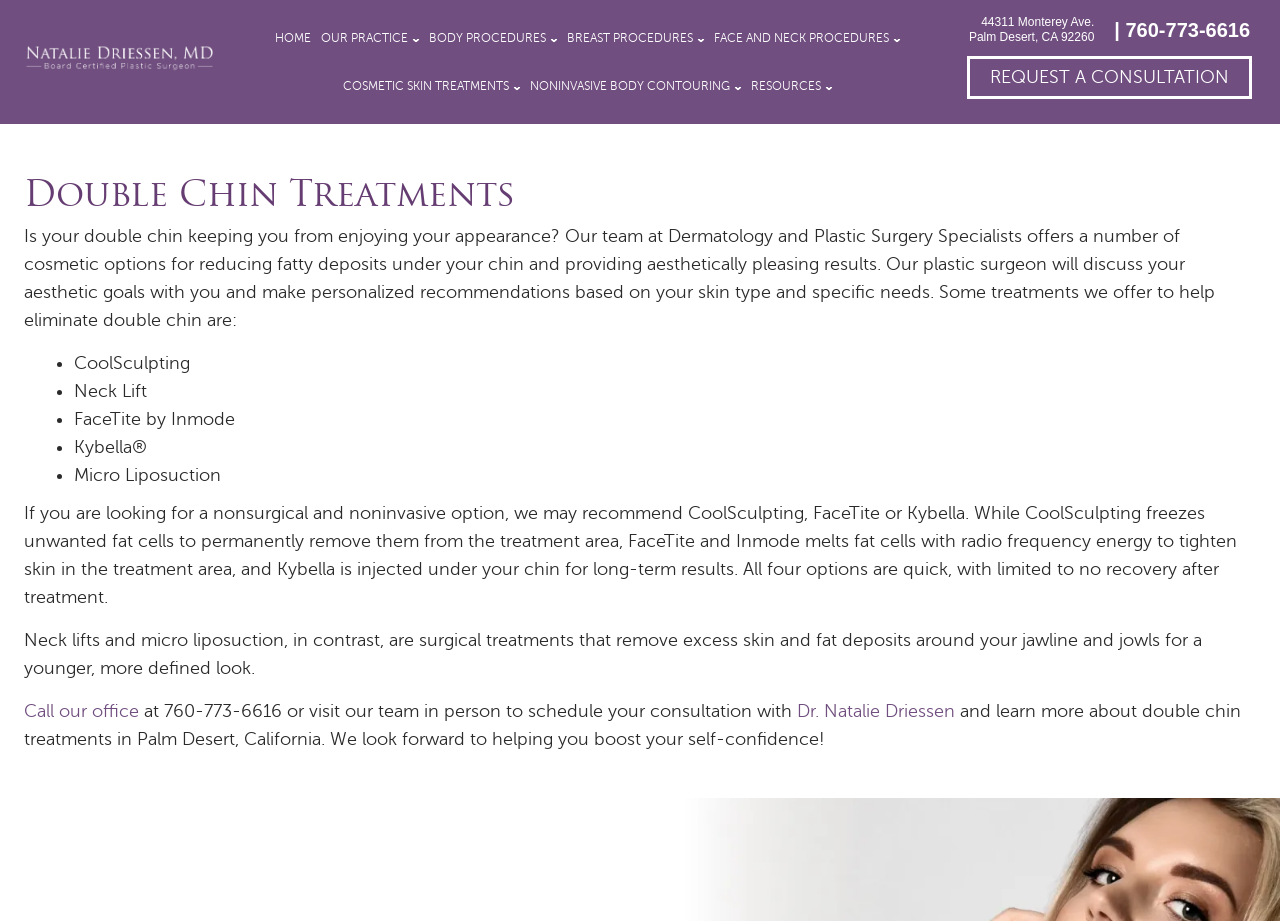What is the main title displayed on this webpage?

Double Chin Treatments